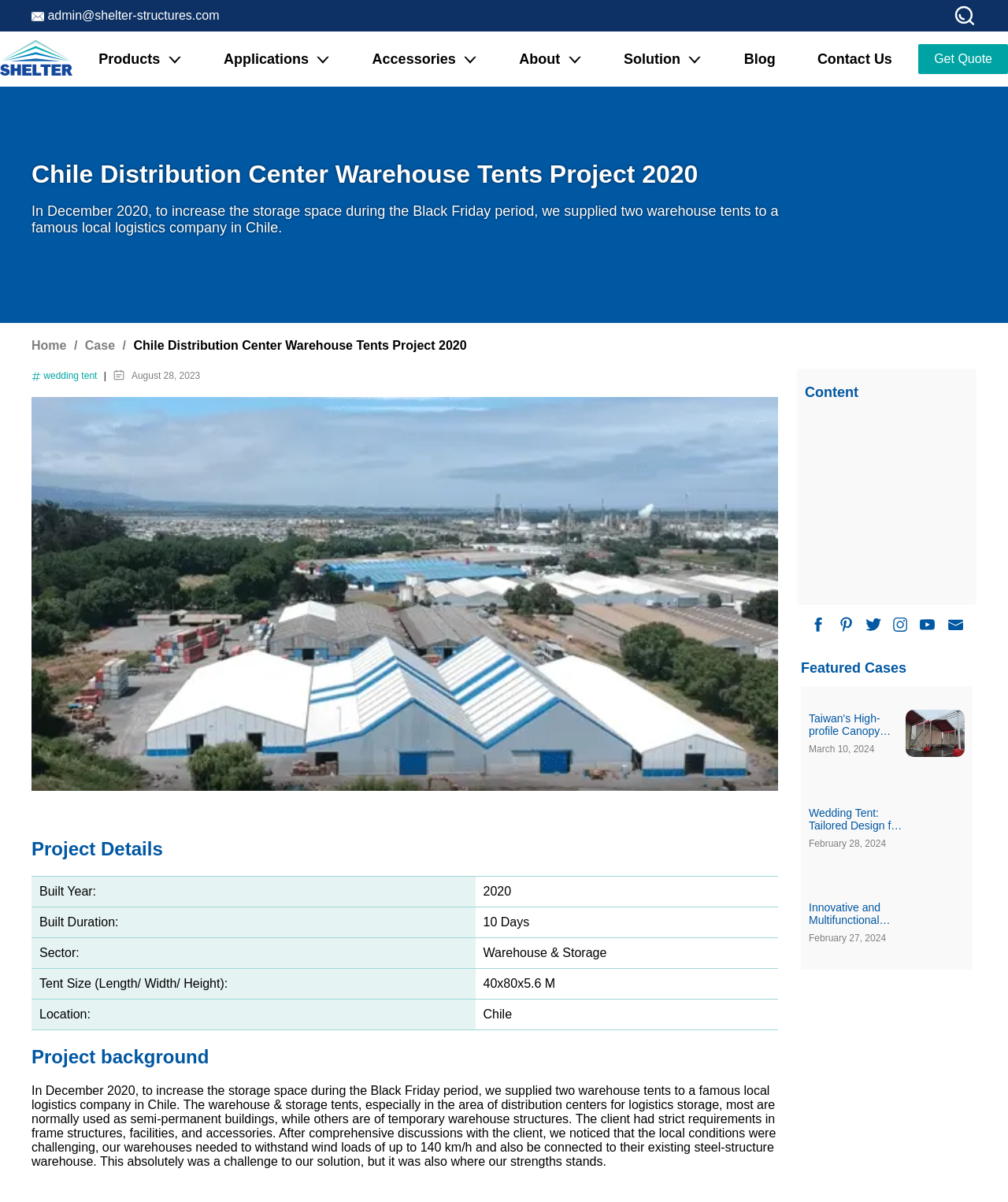Please specify the bounding box coordinates for the clickable region that will help you carry out the instruction: "Learn about Storage Tent".

[0.206, 0.076, 0.436, 0.104]